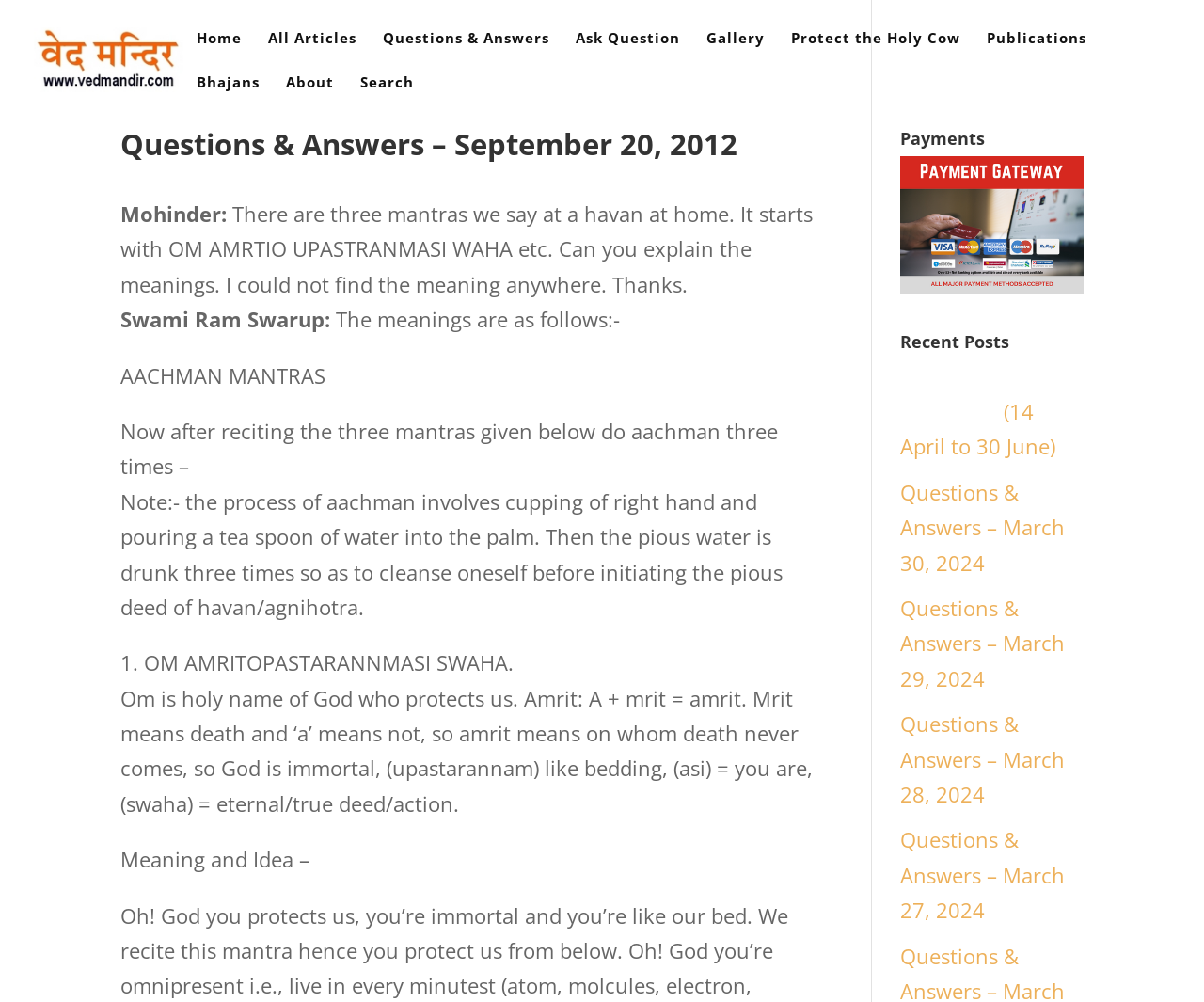Review the image closely and give a comprehensive answer to the question: What is the topic of the question being answered?

The topic of the question being answered can be determined by reading the question asked by Mohinder, which mentions three mantras said at a havan at home, and the subsequent answer provided by Swami Ram Swarup.